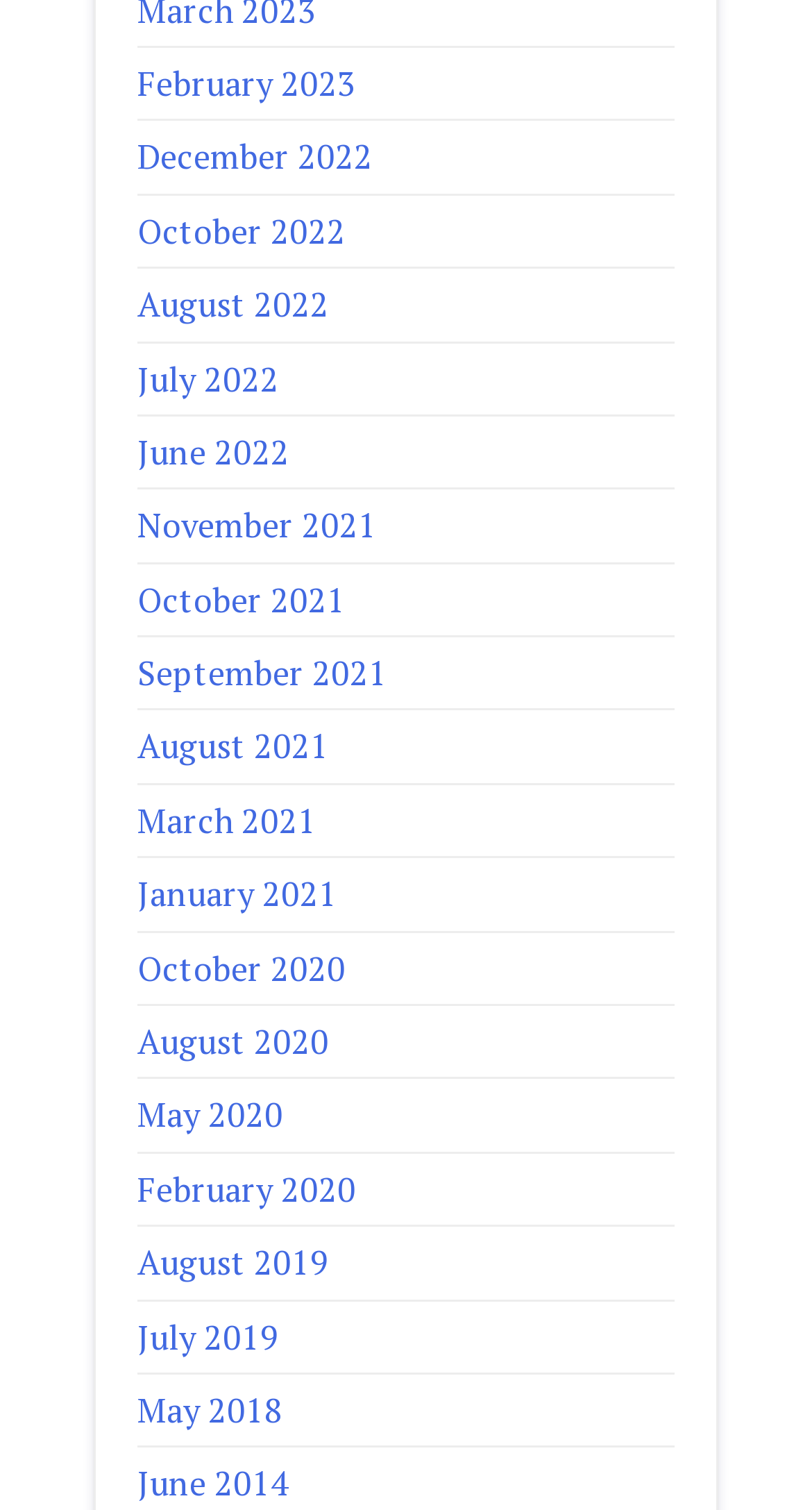Please find the bounding box coordinates of the element that you should click to achieve the following instruction: "Check the latest news". The coordinates should be presented as four float numbers between 0 and 1: [left, top, right, bottom].

None